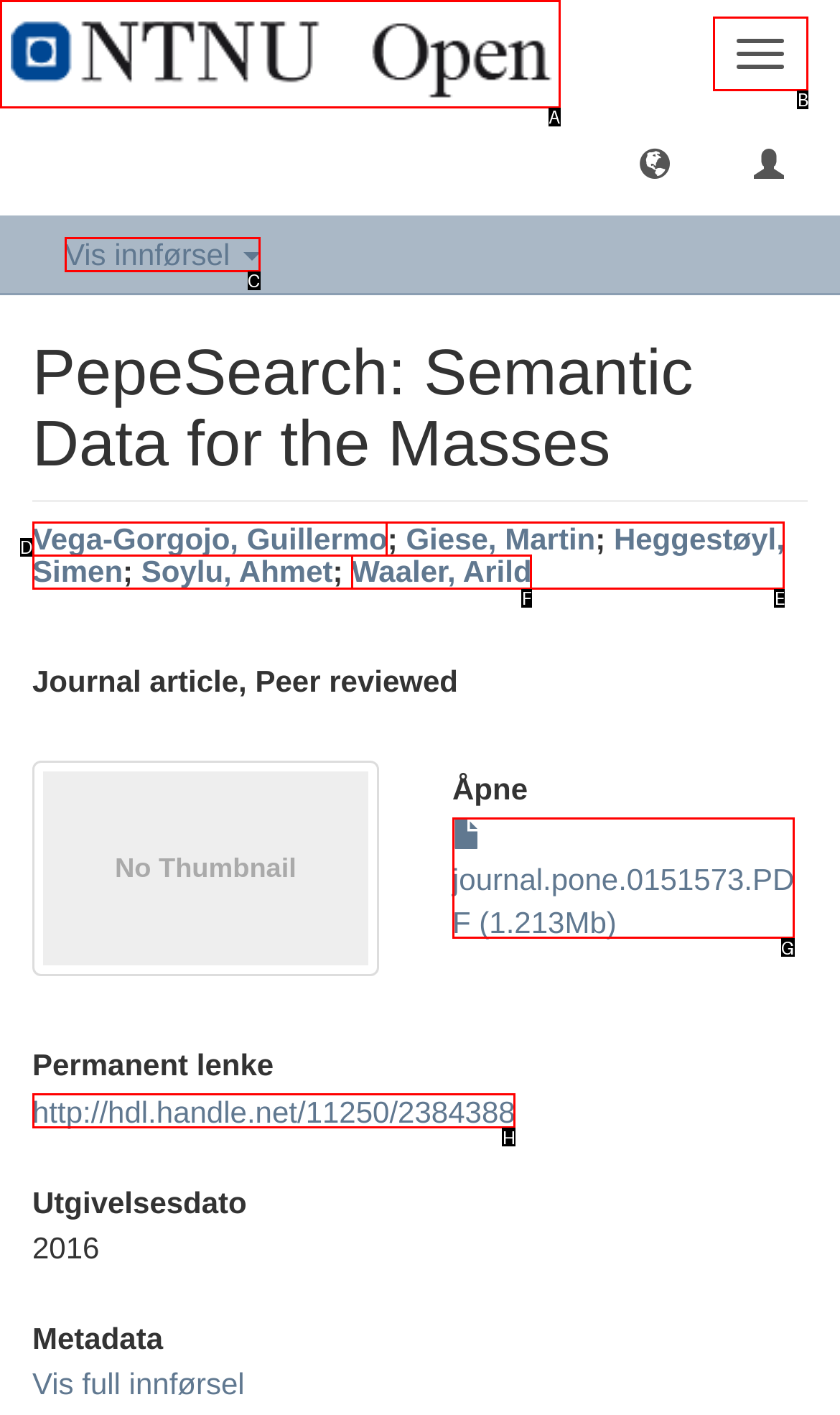Identify the appropriate lettered option to execute the following task: Toggle navigation
Respond with the letter of the selected choice.

B